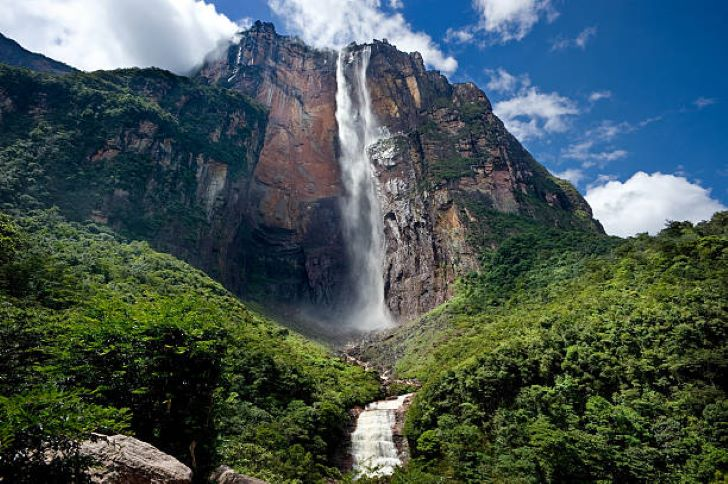Refer to the image and provide an in-depth answer to the question:
What type of beauty does Angel Falls represent?

The caption describes Angel Falls as a stunning visual representation of Venezuela's abundant natural beauty, highlighting the country's majestic landscapes.